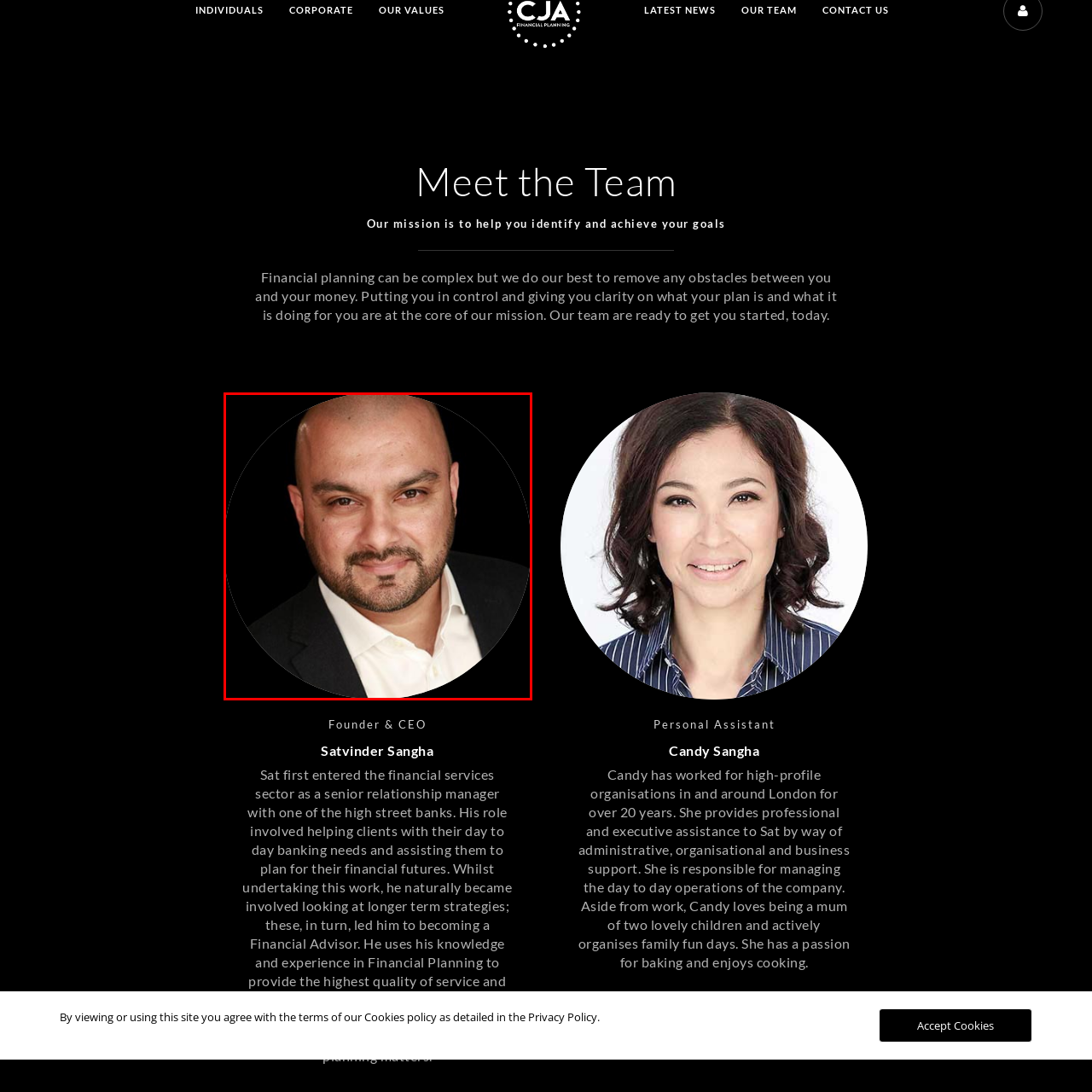What is the color of Satvinder's suit? Please look at the image within the red bounding box and provide a one-word or short-phrase answer based on what you see.

Black